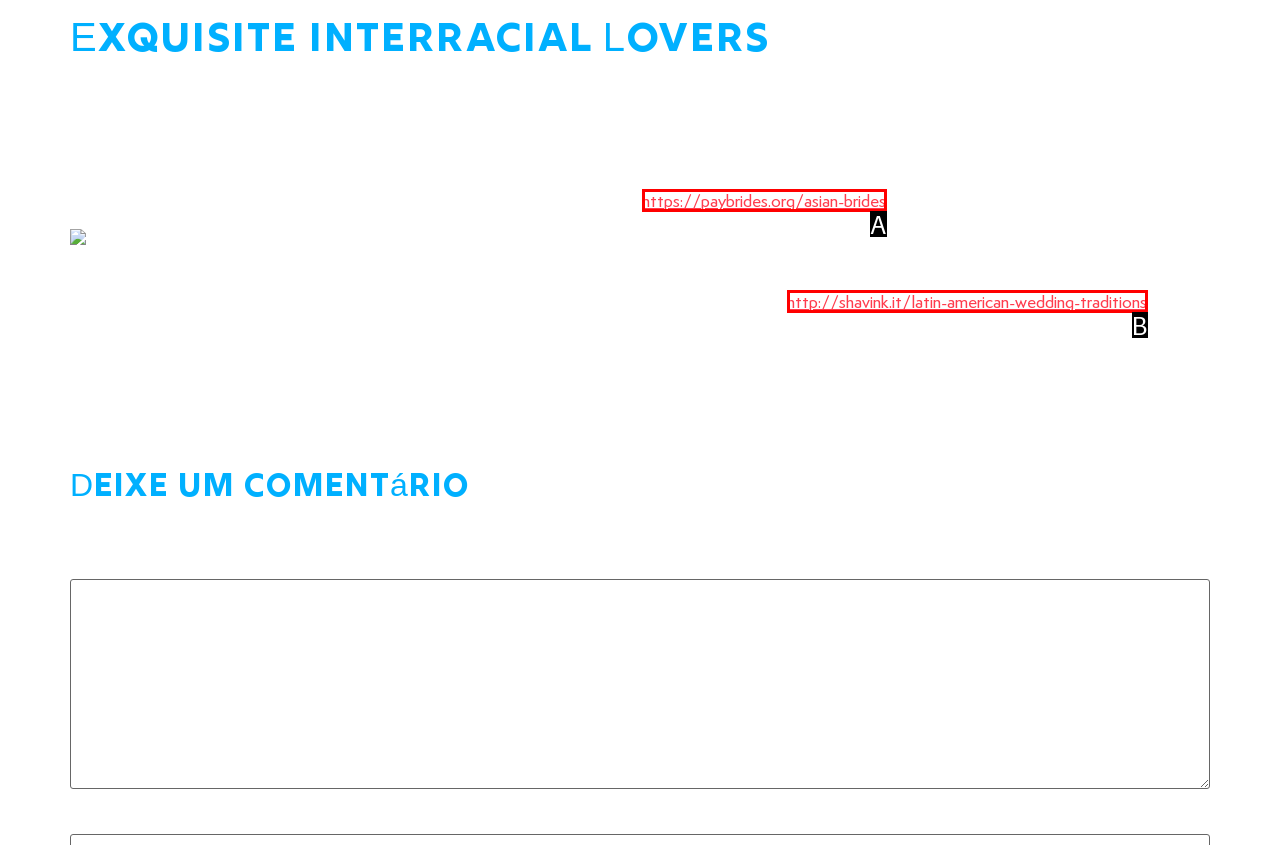Given the description: http://shavink.it/latin-american-wedding-traditions, choose the HTML element that matches it. Indicate your answer with the letter of the option.

B